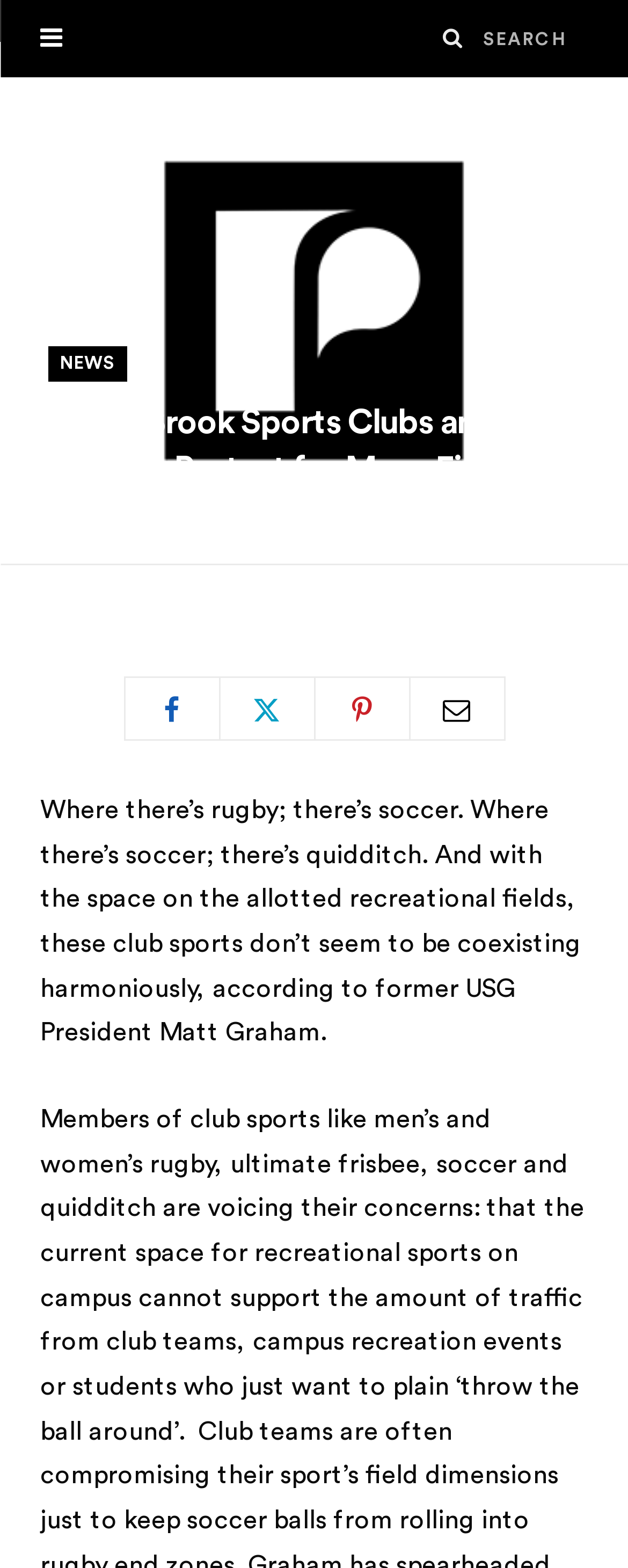Create a detailed narrative of the webpage’s visual and textual elements.

The webpage is about a news article from The Stony Brook Press, with a prominent heading "Stony Brook Sports Clubs and USG Leaders Protest for More Field Space" at the top center of the page. Below the heading, there is a byline with the text "BY" and a link to the date "NOV 2, 2011" next to it. 

On the top right corner, there is a search box with a "Search" button next to it. Above the search box, there is a link to the website's homepage, "The Stony Brook Press", accompanied by an image of the same name.

The main content of the article is a paragraph of text that starts with "Where there’s rugby; there’s soccer. Where there’s soccer; there’s quidditch. And with the space on the allotted recreational fields, these club sports don’t seem to be coexisting harmoniously, according to former USG President Matt Graham." This text is located below the byline and date.

There are also several social media links, represented by icons, located below the byline and date, including Facebook, Twitter, LinkedIn, and Email.